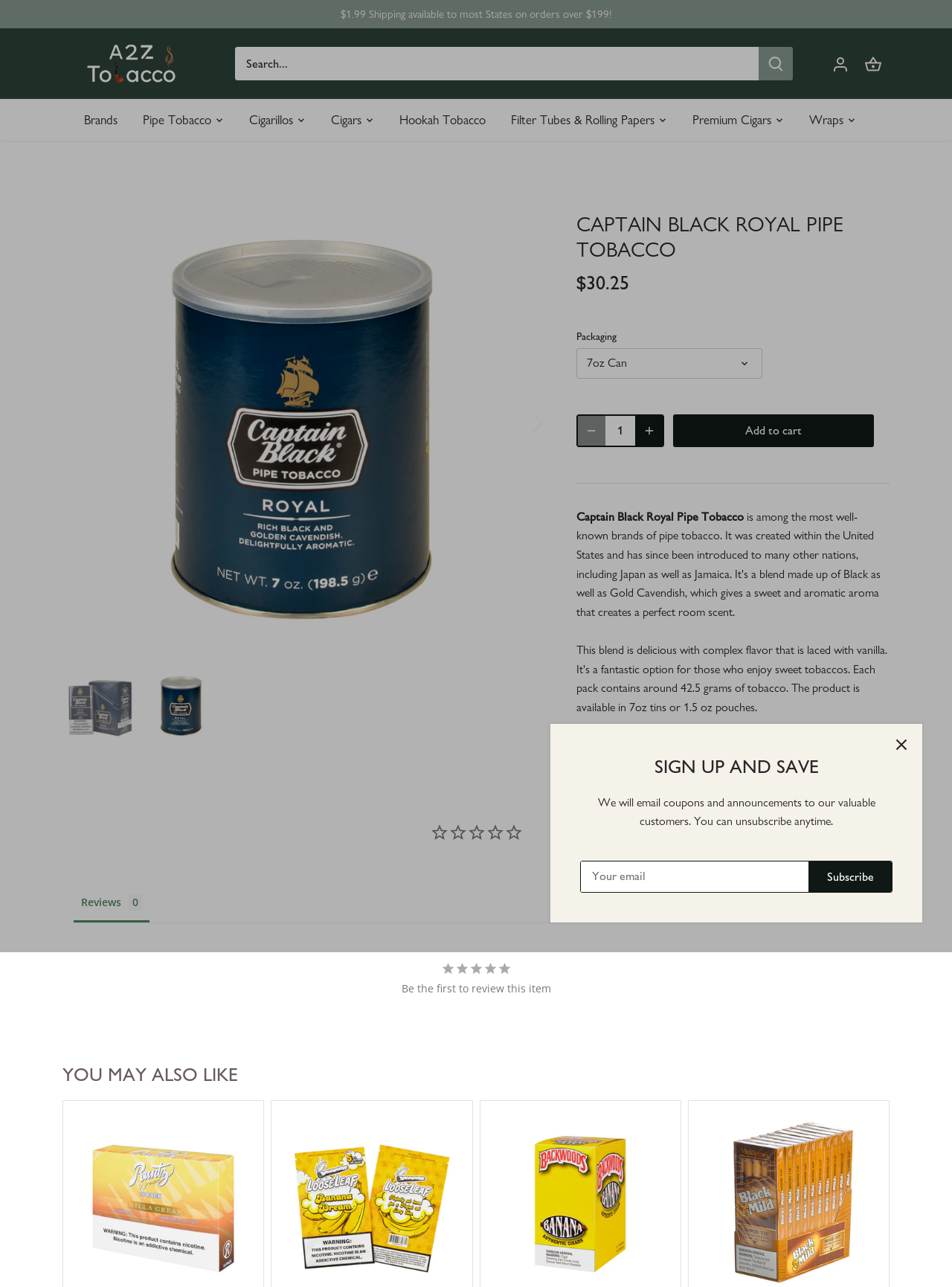Identify the bounding box coordinates of the region I need to click to complete this instruction: "Search for products".

[0.247, 0.036, 0.798, 0.062]